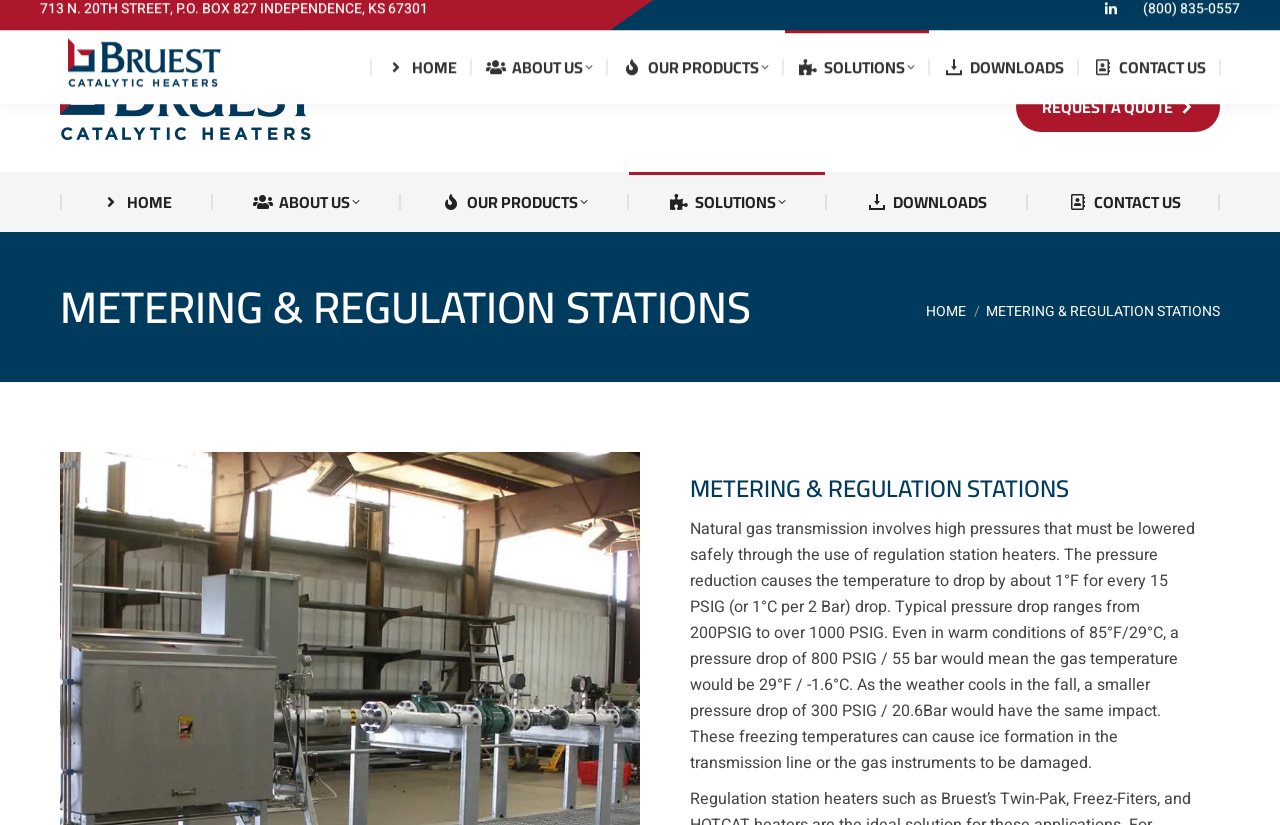Given the element description Our Products, specify the bounding box coordinates of the corresponding UI element in the format (top-left x, top-left y, bottom-right x, bottom-right y). All values must be between 0 and 1.

[0.314, 0.208, 0.49, 0.281]